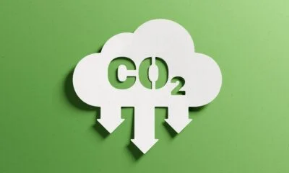Elaborate on the contents of the image in great detail.

The image features a stylized representation of carbon dioxide (CO₂), symbolizing environmental awareness and sustainability. The design includes a white cloud shape with the chemical formula for carbon dioxide clearly displayed, accompanied by two downward arrows indicating a focus on reduction or mitigation of CO₂ emissions. The vibrant green background reinforces the eco-friendly theme, suggesting a connection to nature and the importance of combating climate change. This visual serves as a powerful reminder of the necessity to adopt eco-conscious practices and innovations, such as those highlighted in articles about sustainable living, ethical business practices, and technological advancements aimed at reducing carbon footprints.